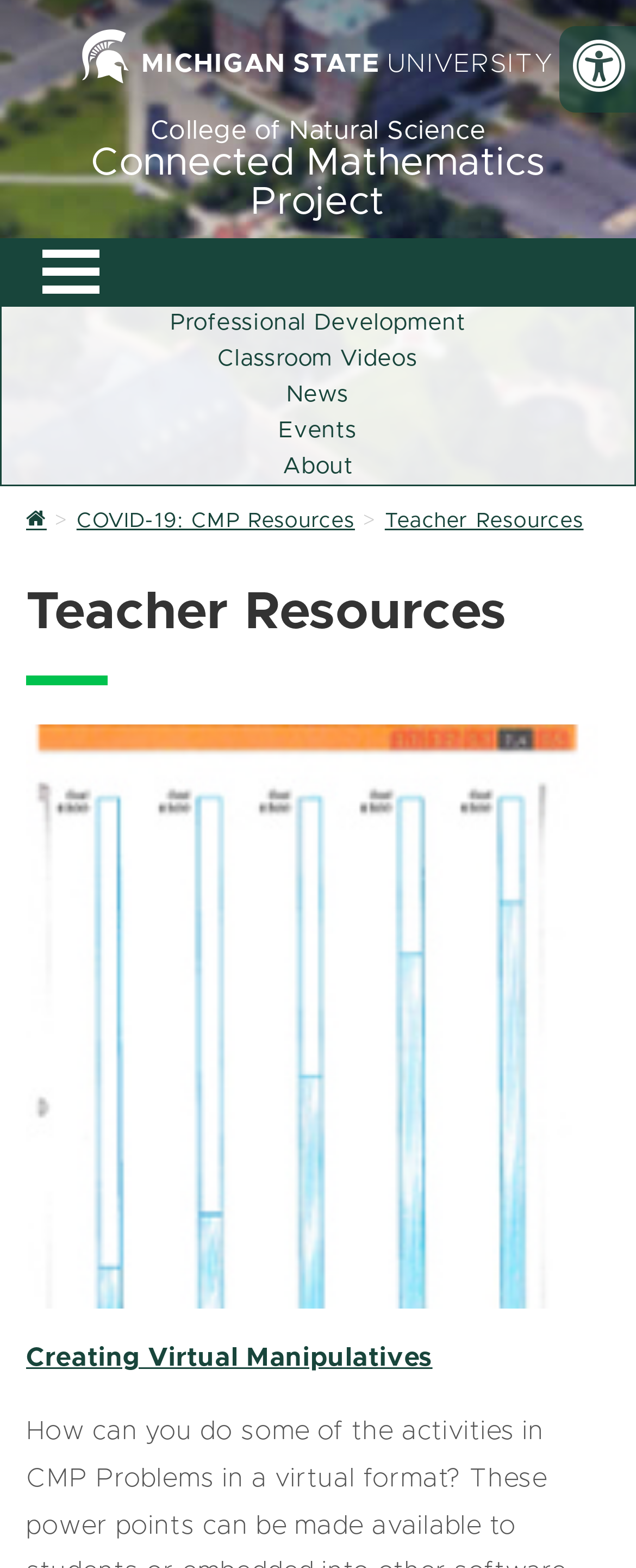Determine the bounding box coordinates of the target area to click to execute the following instruction: "visit Michigan State University website."

[0.129, 0.037, 0.871, 0.054]